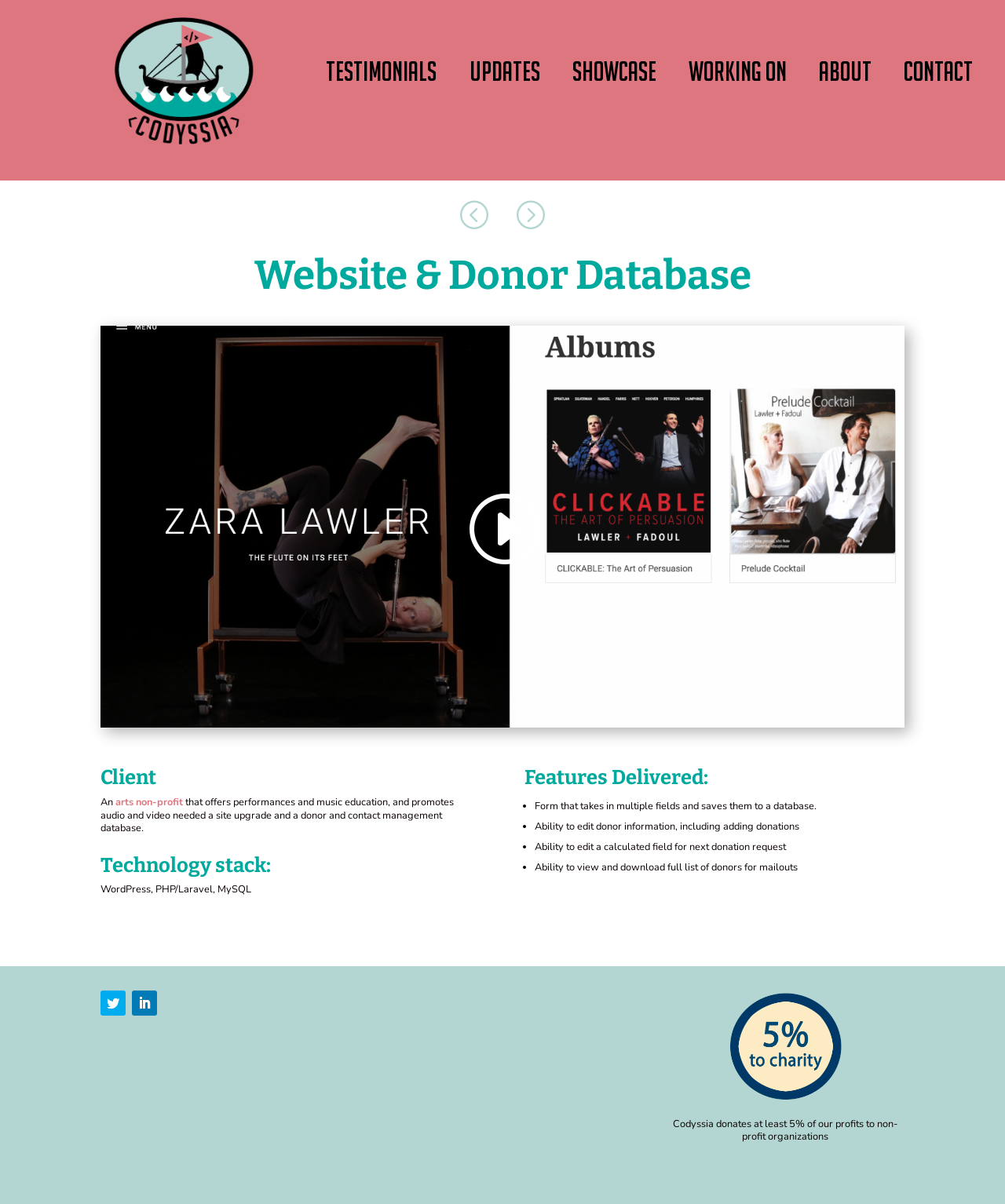Identify the bounding box coordinates of the clickable region required to complete the instruction: "Play the video". The coordinates should be given as four float numbers within the range of 0 and 1, i.e., [left, top, right, bottom].

[0.1, 0.558, 0.138, 0.589]